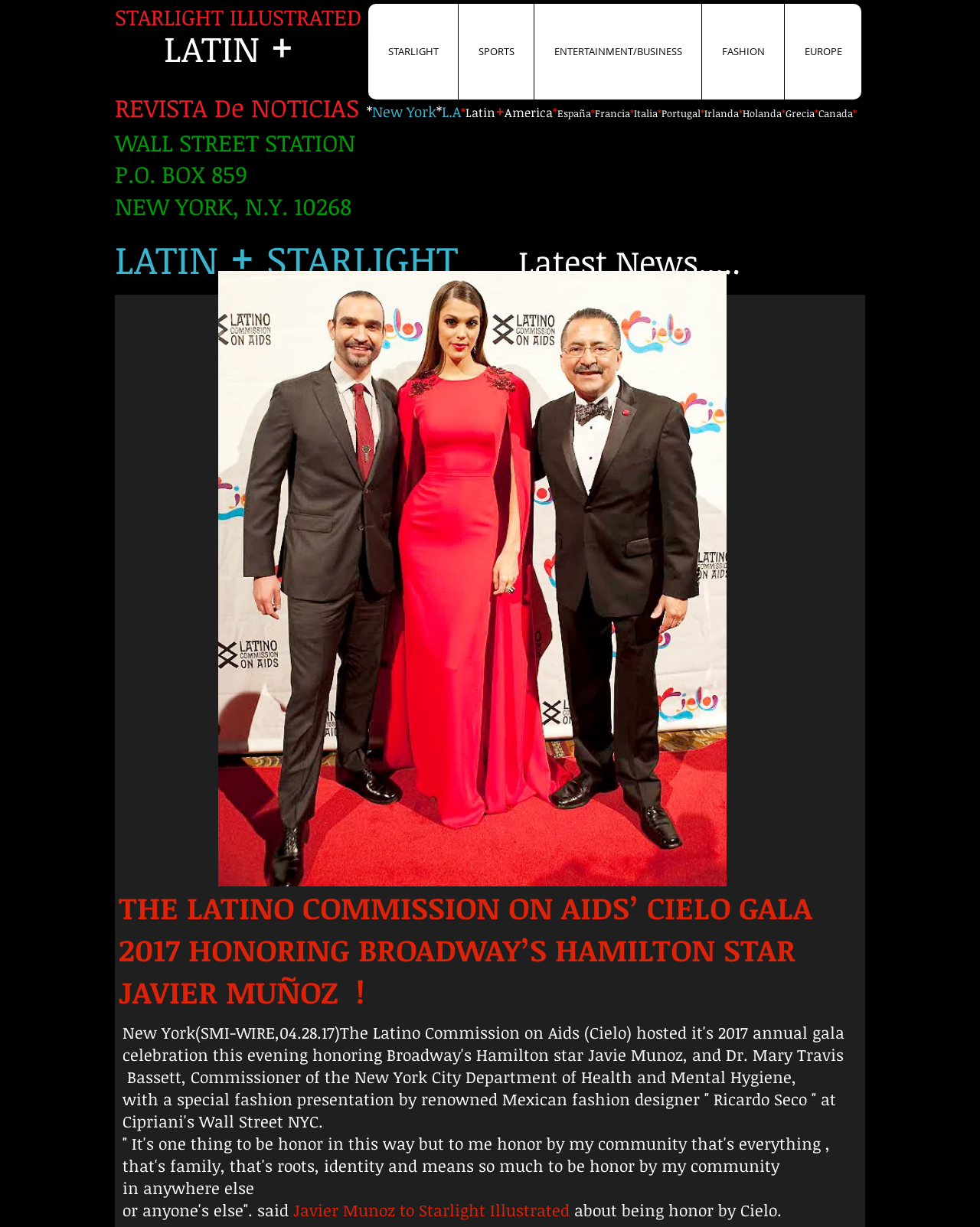Detail the features and information presented on the webpage.

The webpage appears to be a news article or blog post about the CIELO 2017 Miss Universe and Ricardo Seco event. At the top of the page, there is a navigation menu with links to different sections of the website, including "STARLIGHT", "SPORTS", "ENTERTAINMENT/BUSINESS", and more. This menu is repeated twice on the page, once at the top and again in the middle.

Below the navigation menu, there are several headings that provide context for the article. The main heading reads "STARLIGHT ILLUSTRATED" and is followed by a series of subheadings that list the publication's name, address, and contact information.

The main content of the article begins with a heading that reads "LATIN + STARLIGHT Latest News....." and is followed by a subheading that announces the CIELO GALA 2017 event, which honored Broadway's Hamilton star Javier Muñoz. The article then quotes Muñoz, who expresses his gratitude for being honored by his community.

Throughout the article, there are several blocks of static text that provide additional information about the event, including a description of the fashion presentation by Ricardo Seco. The text is arranged in a clear and readable format, with headings and subheadings that help to organize the content. Overall, the webpage appears to be a news article or blog post that provides information about a specific event or topic.